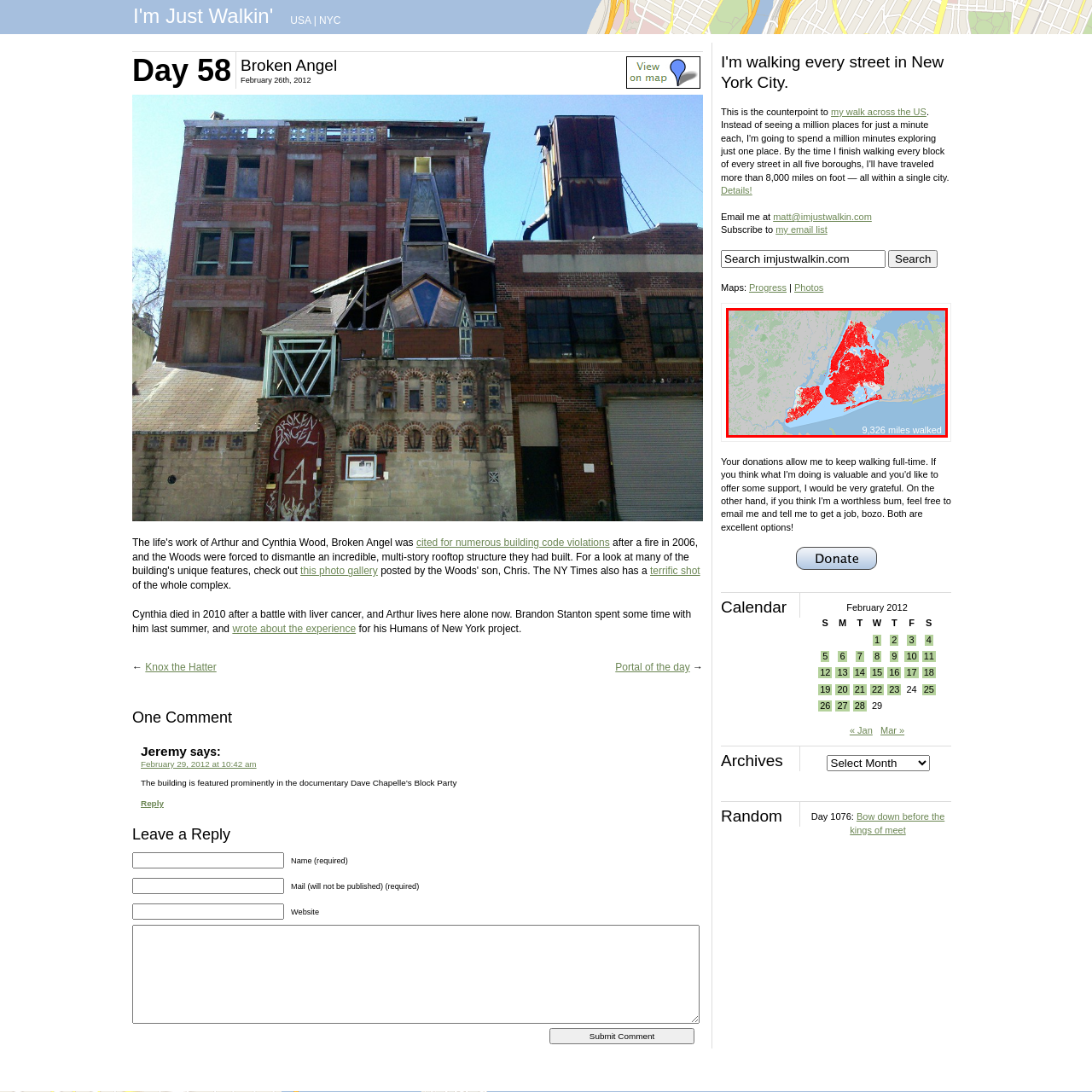Please examine the image within the red bounding box and provide an answer to the following question using a single word or phrase:
What features are visible in the background of the map?

Topographical elements